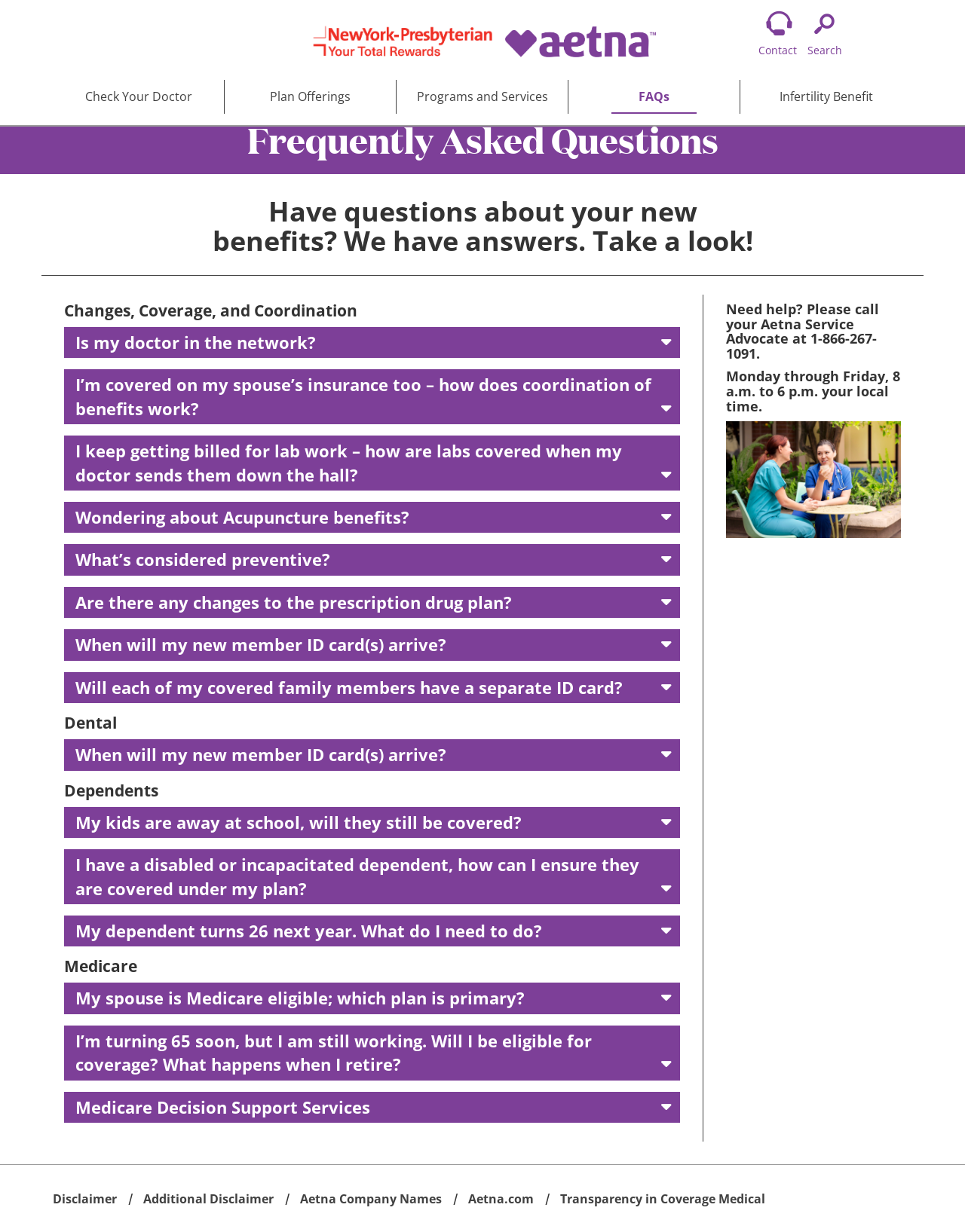Please determine the bounding box coordinates of the element's region to click in order to carry out the following instruction: "Search using the search button". The coordinates should be four float numbers between 0 and 1, i.e., [left, top, right, bottom].

[0.83, 0.003, 0.879, 0.048]